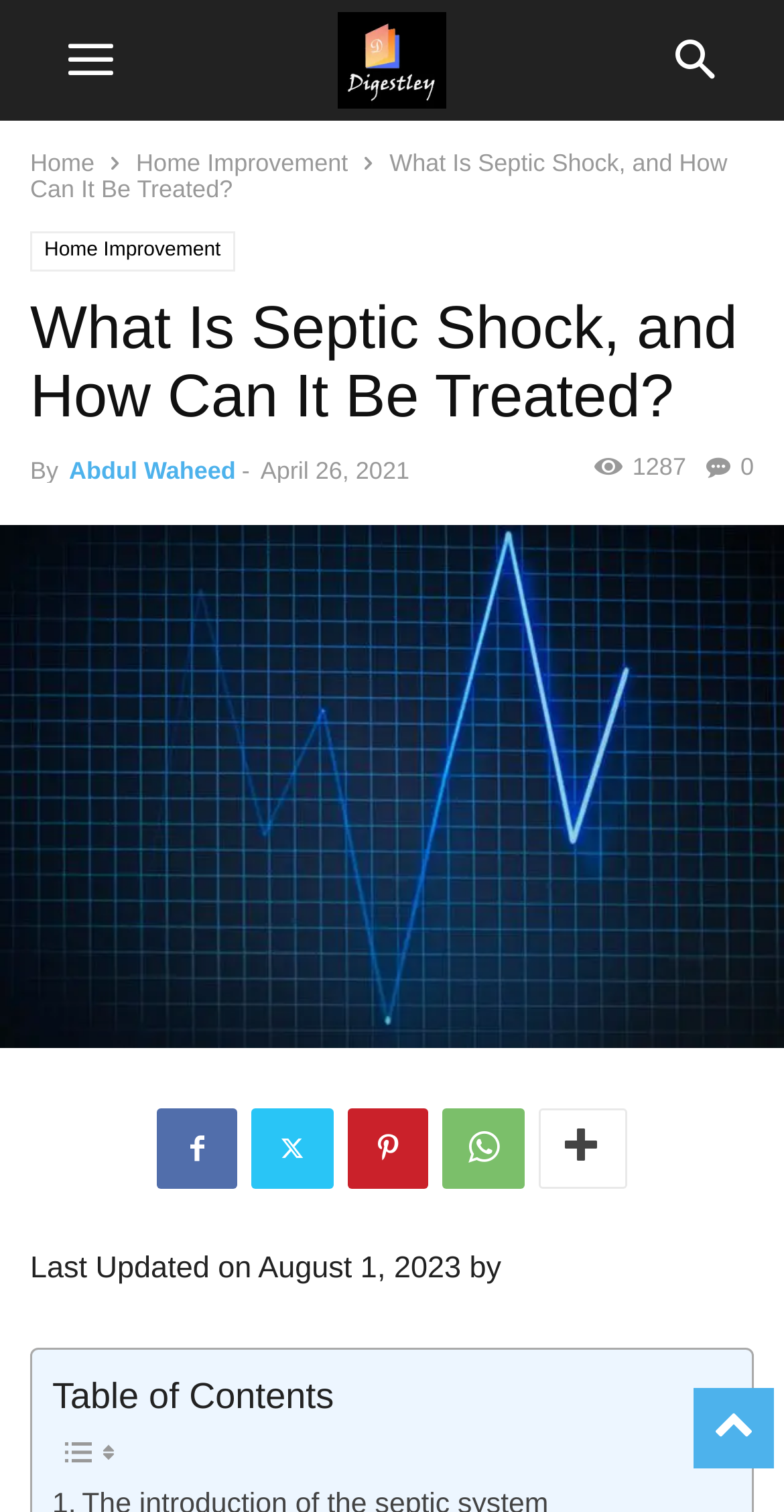Who wrote the article? Using the information from the screenshot, answer with a single word or phrase.

Abdul Waheed